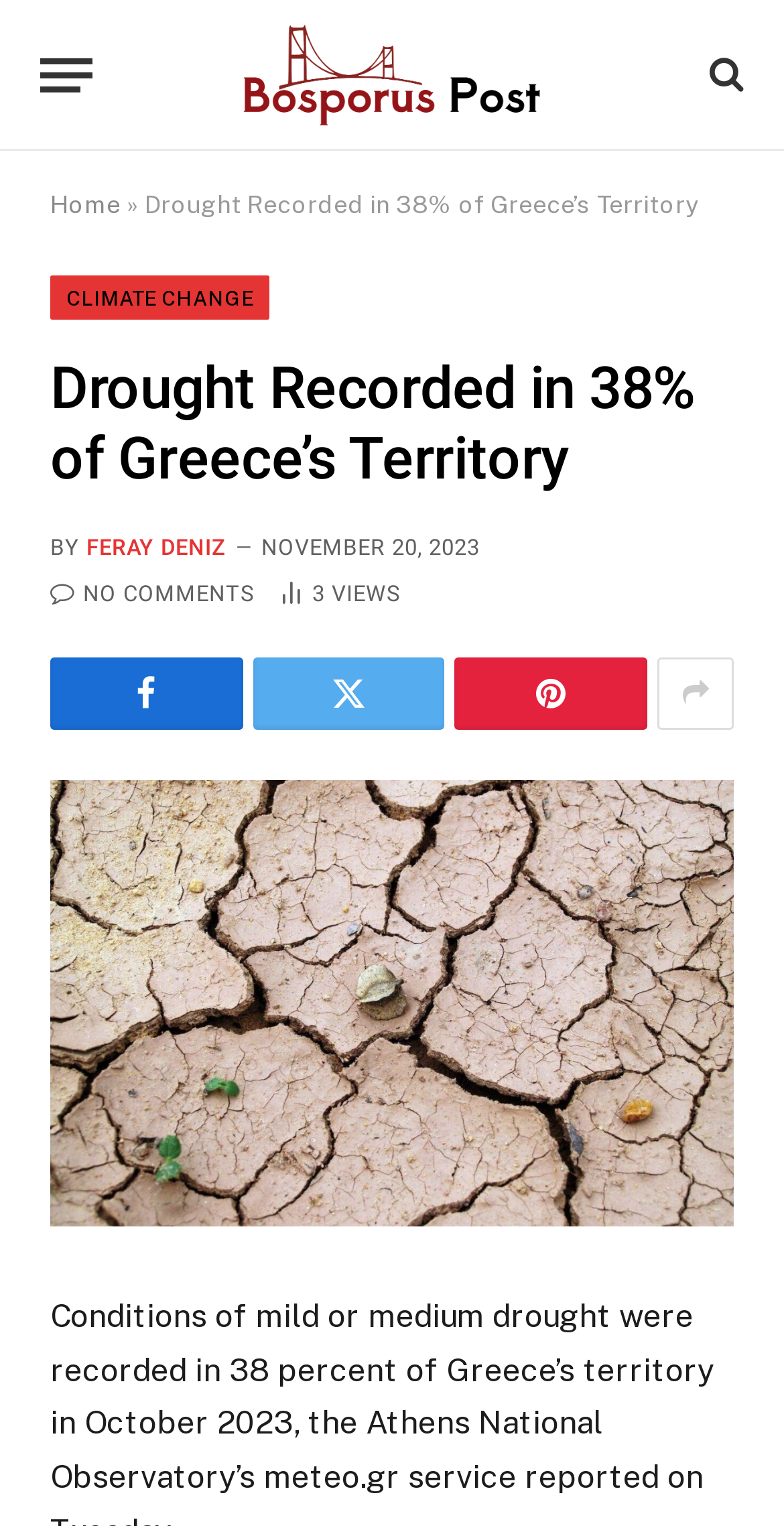Give the bounding box coordinates for this UI element: "title="Show More Social Sharing"". The coordinates should be four float numbers between 0 and 1, arranged as [left, top, right, bottom].

[0.839, 0.431, 0.936, 0.478]